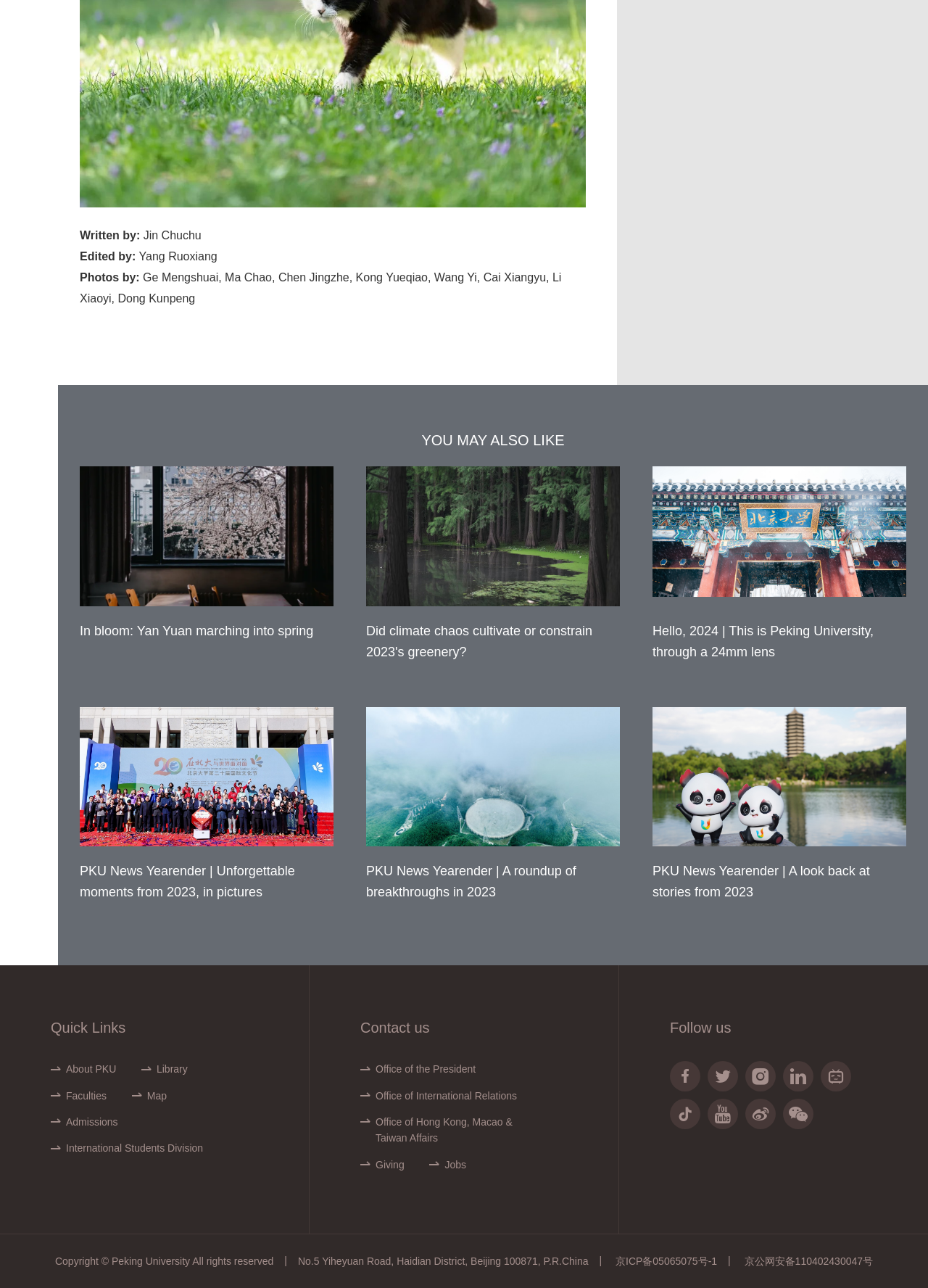Please find and report the bounding box coordinates of the element to click in order to perform the following action: "Follow Peking University on social media". The coordinates should be expressed as four float numbers between 0 and 1, in the format [left, top, right, bottom].

[0.722, 0.824, 0.755, 0.848]